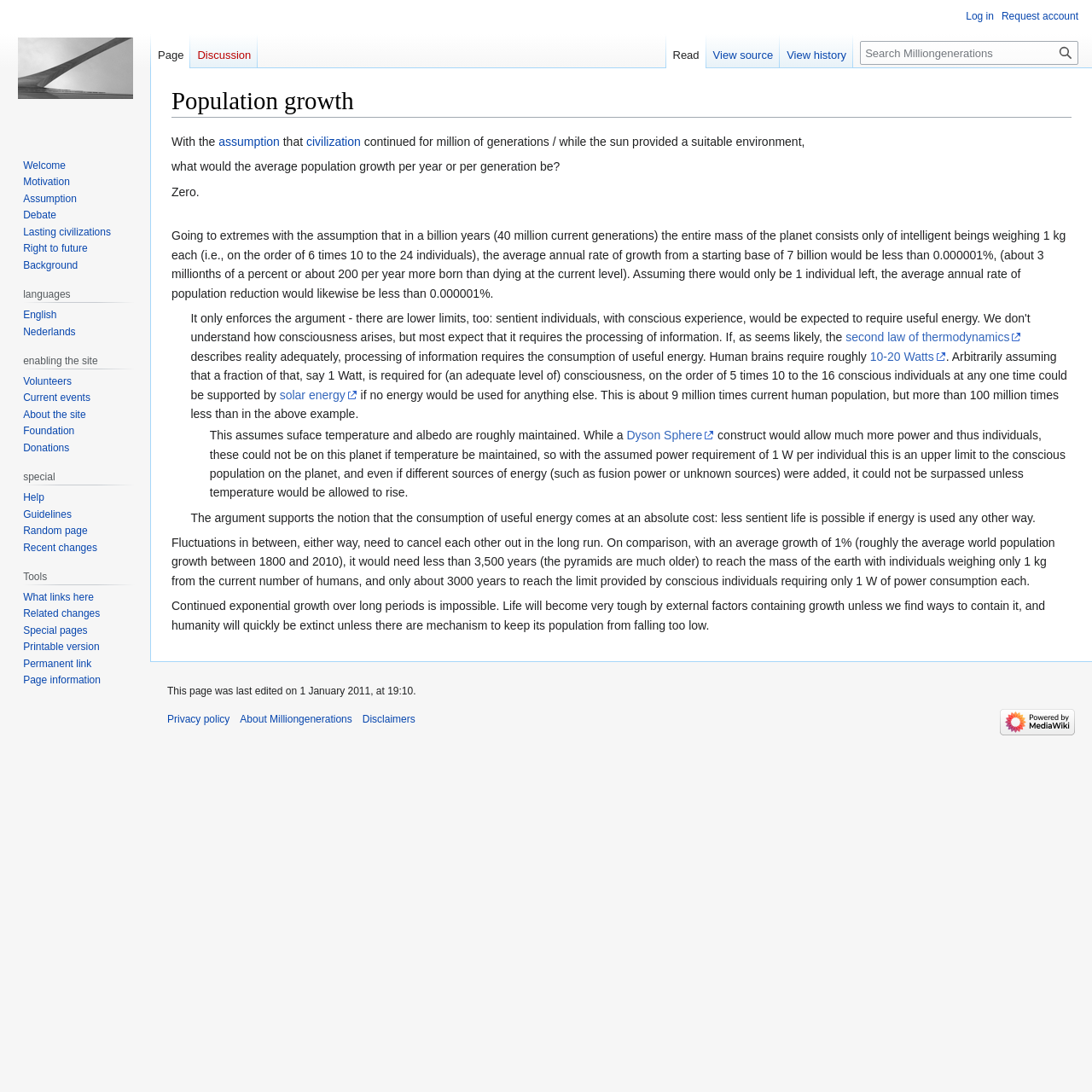Using the given element description, provide the bounding box coordinates (top-left x, top-left y, bottom-right x, bottom-right y) for the corresponding UI element in the screenshot: alt="Powered by MediaWiki"

[0.916, 0.655, 0.984, 0.666]